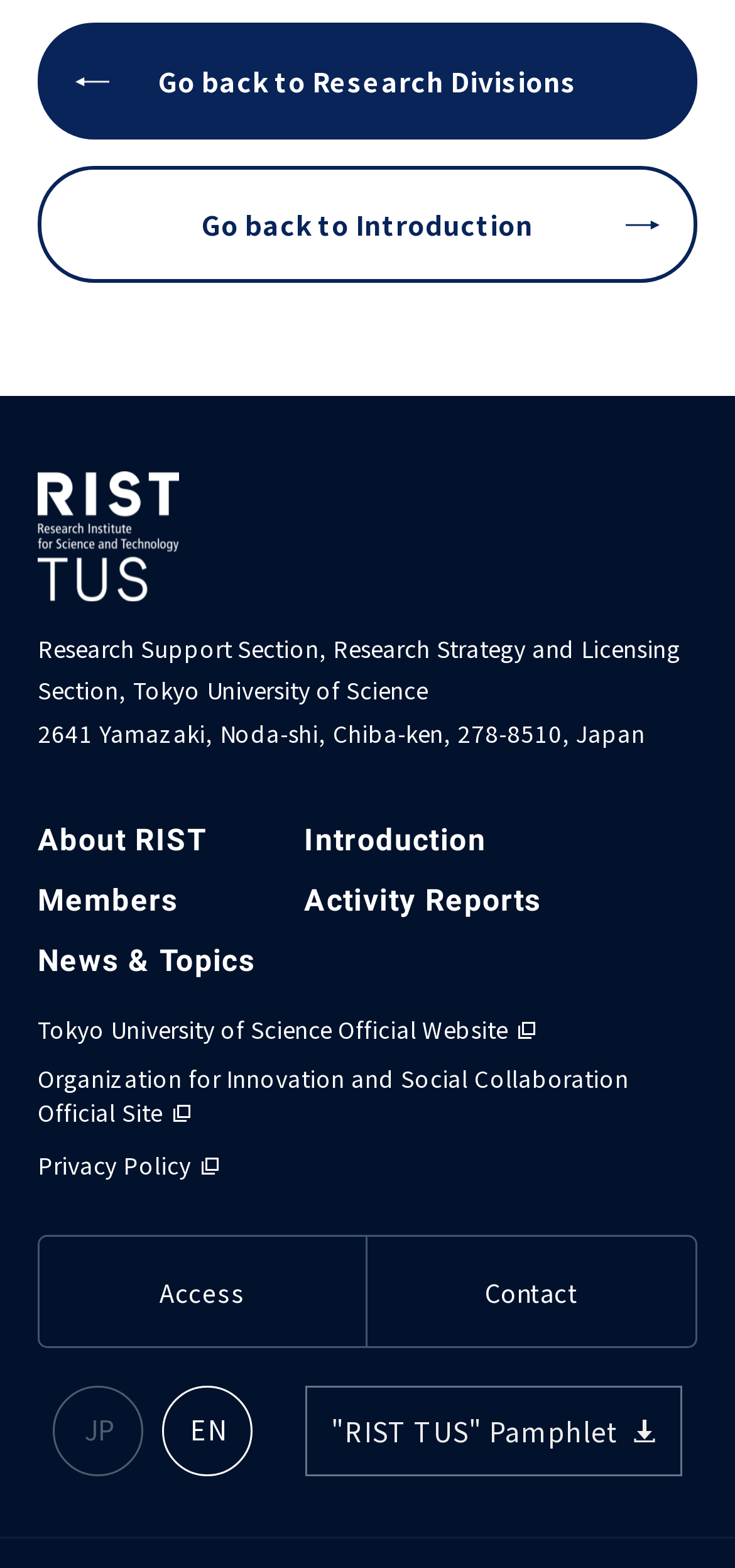Using a single word or phrase, answer the following question: 
What is the address of the university?

2641 Yamazaki, Noda-shi, Chiba-ken, 278-8510, Japan